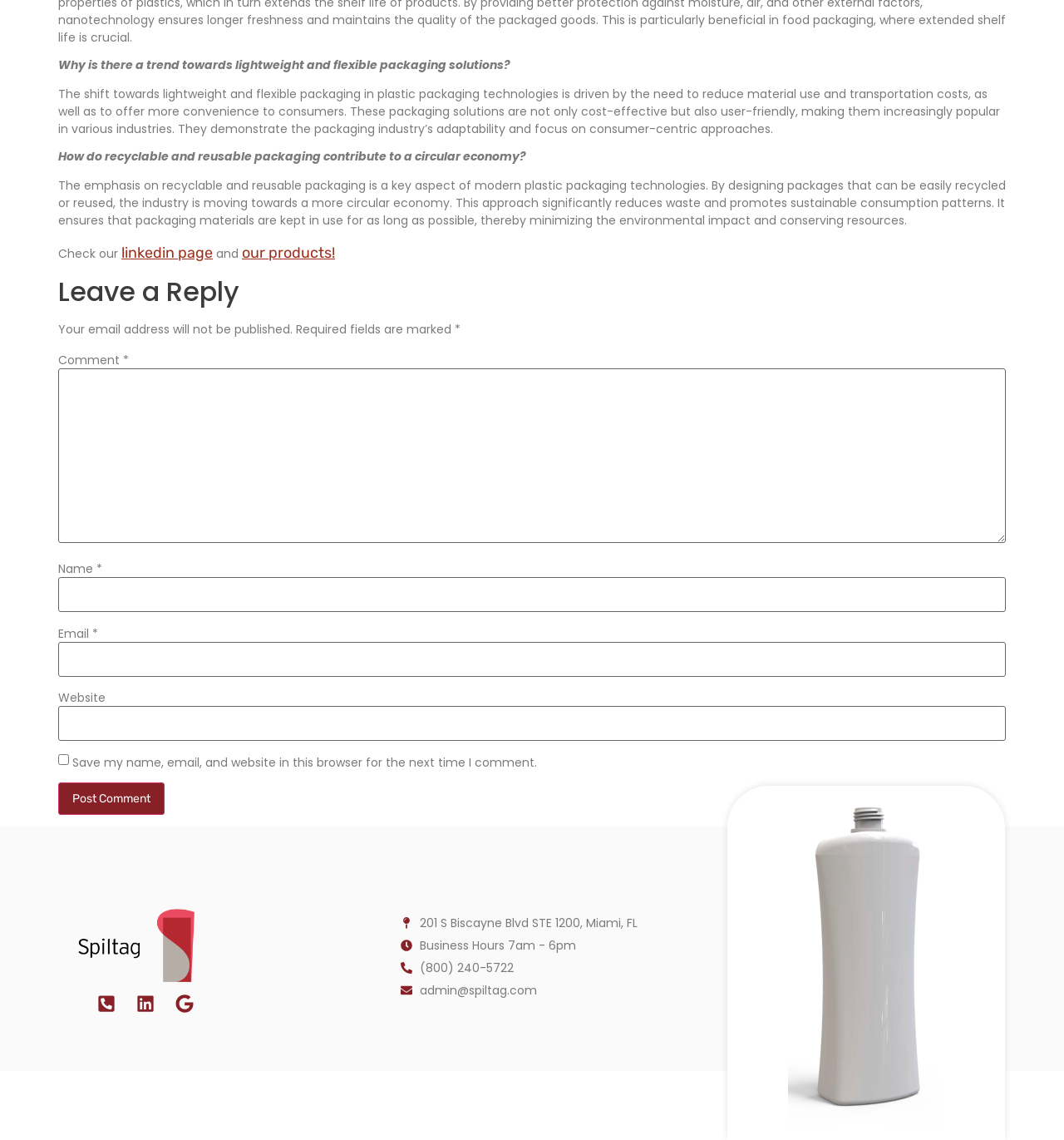What is the main topic of the webpage?
Examine the webpage screenshot and provide an in-depth answer to the question.

Based on the headings and text content, it appears that the webpage is discussing the trend towards lightweight and flexible packaging solutions and the importance of recyclable and reusable packaging in achieving a circular economy.